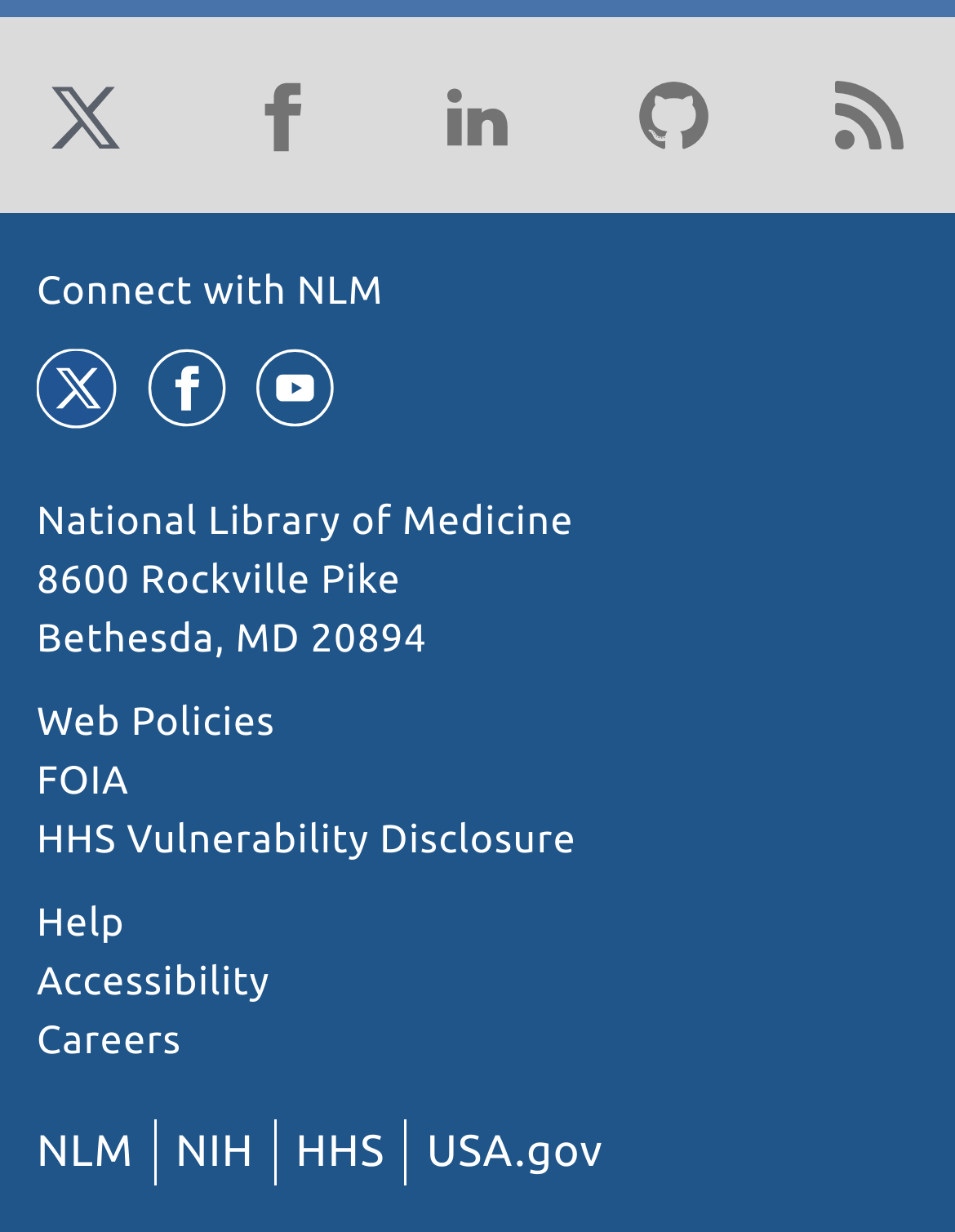Identify the bounding box coordinates of the element to click to follow this instruction: 'Go to the NLM blog'. Ensure the coordinates are four float values between 0 and 1, provided as [left, top, right, bottom].

[0.859, 0.054, 0.962, 0.133]